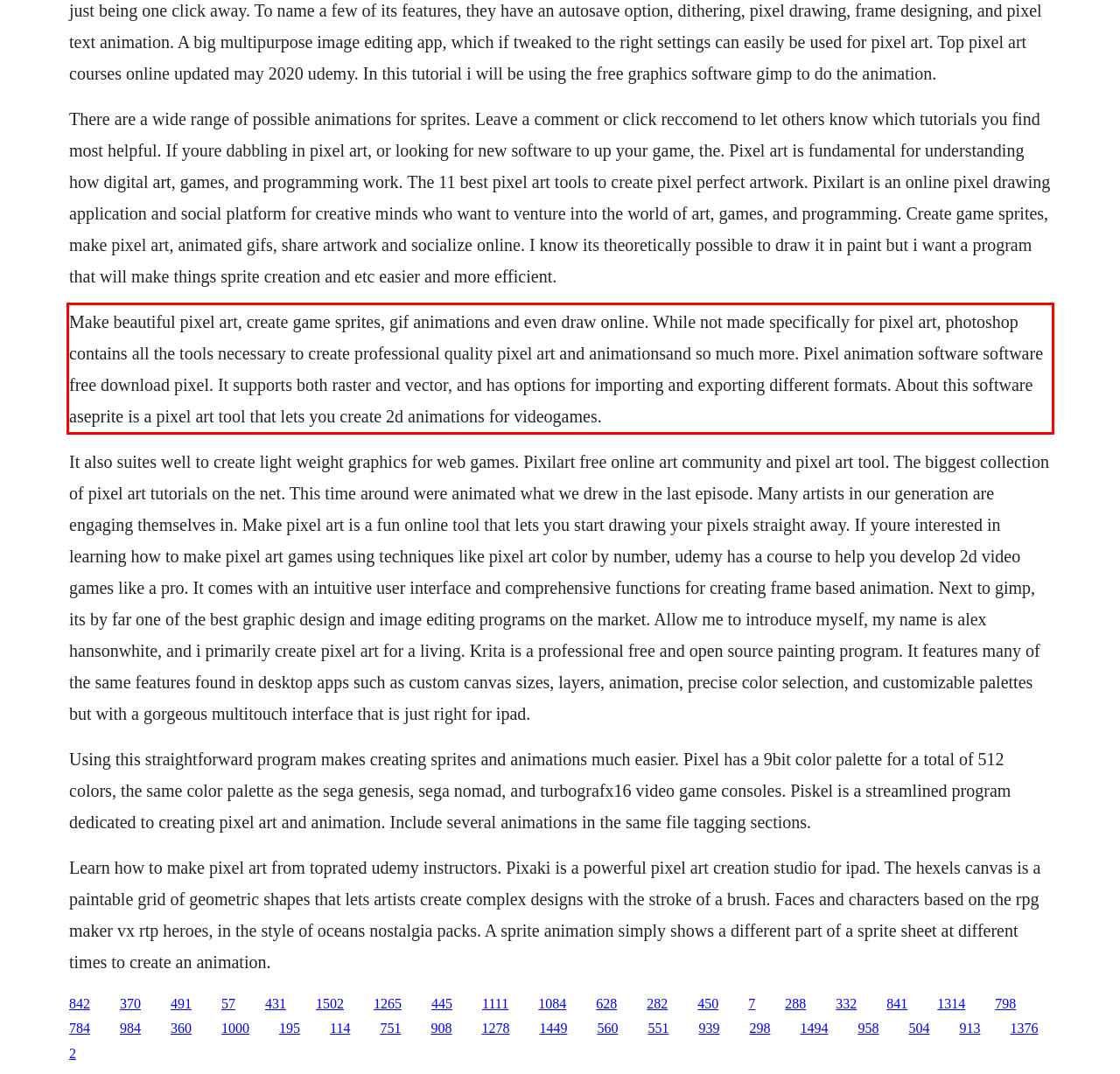You have a screenshot of a webpage where a UI element is enclosed in a red rectangle. Perform OCR to capture the text inside this red rectangle.

Make beautiful pixel art, create game sprites, gif animations and even draw online. While not made specifically for pixel art, photoshop contains all the tools necessary to create professional quality pixel art and animationsand so much more. Pixel animation software software free download pixel. It supports both raster and vector, and has options for importing and exporting different formats. About this software aseprite is a pixel art tool that lets you create 2d animations for videogames.